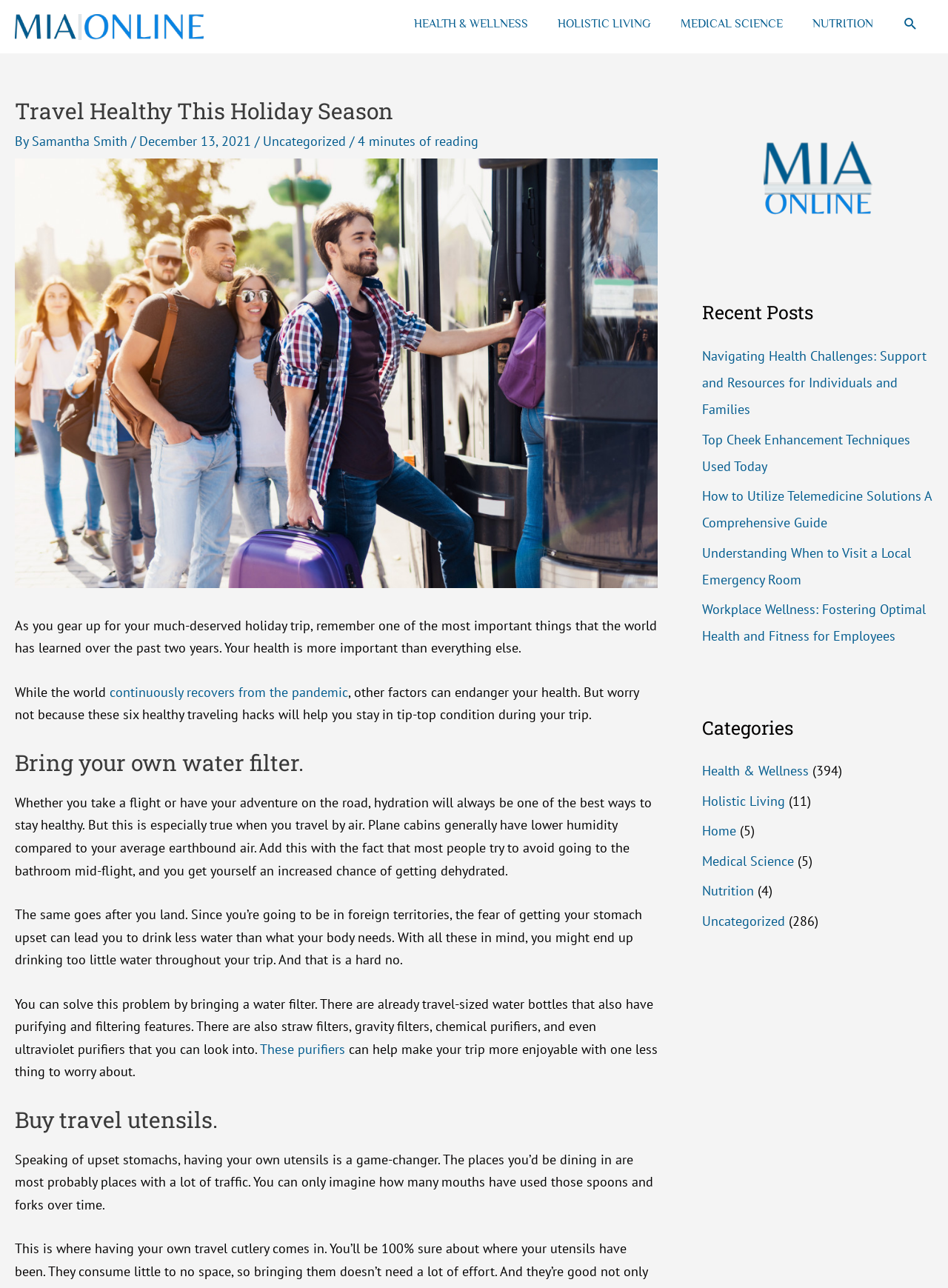Please provide the bounding box coordinates in the format (top-left x, top-left y, bottom-right x, bottom-right y). Remember, all values are floating point numbers between 0 and 1. What is the bounding box coordinate of the region described as: Medical Science

[0.702, 0.0, 0.841, 0.037]